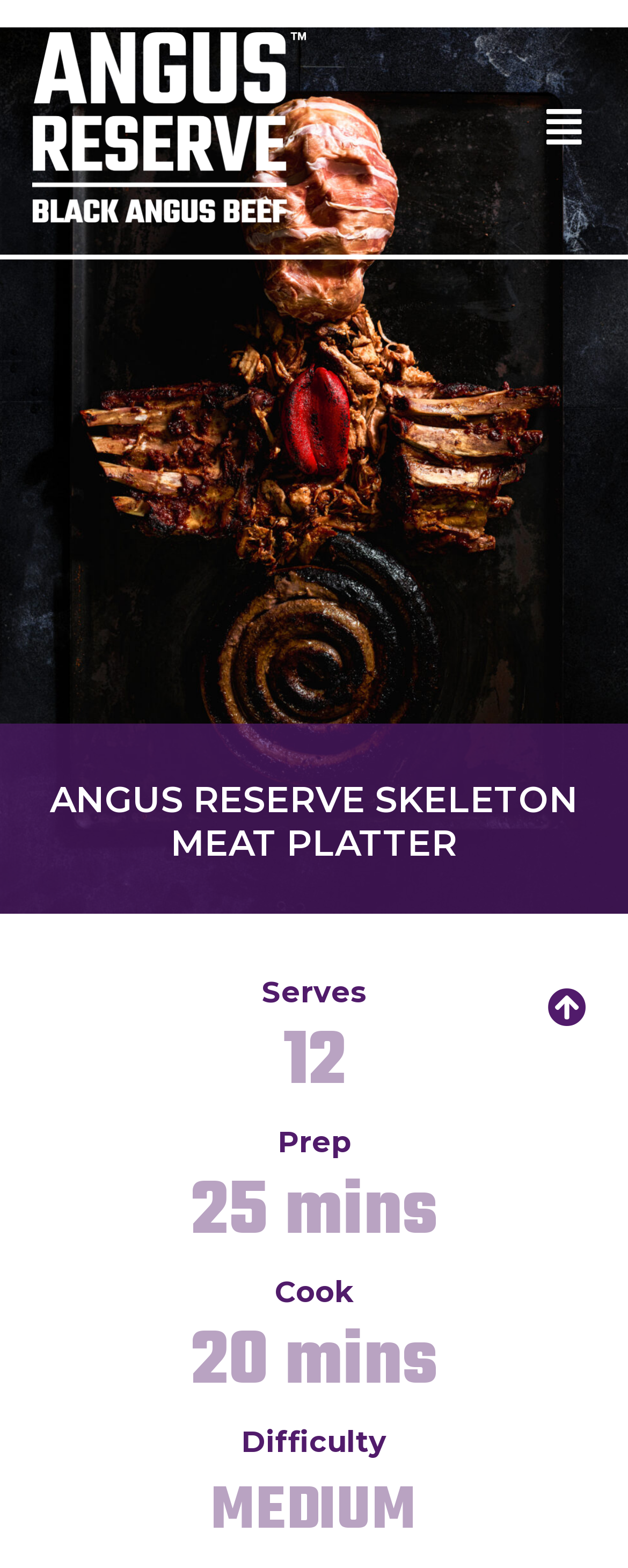Is there a main menu button on the webpage?
Using the visual information, answer the question in a single word or phrase.

Yes